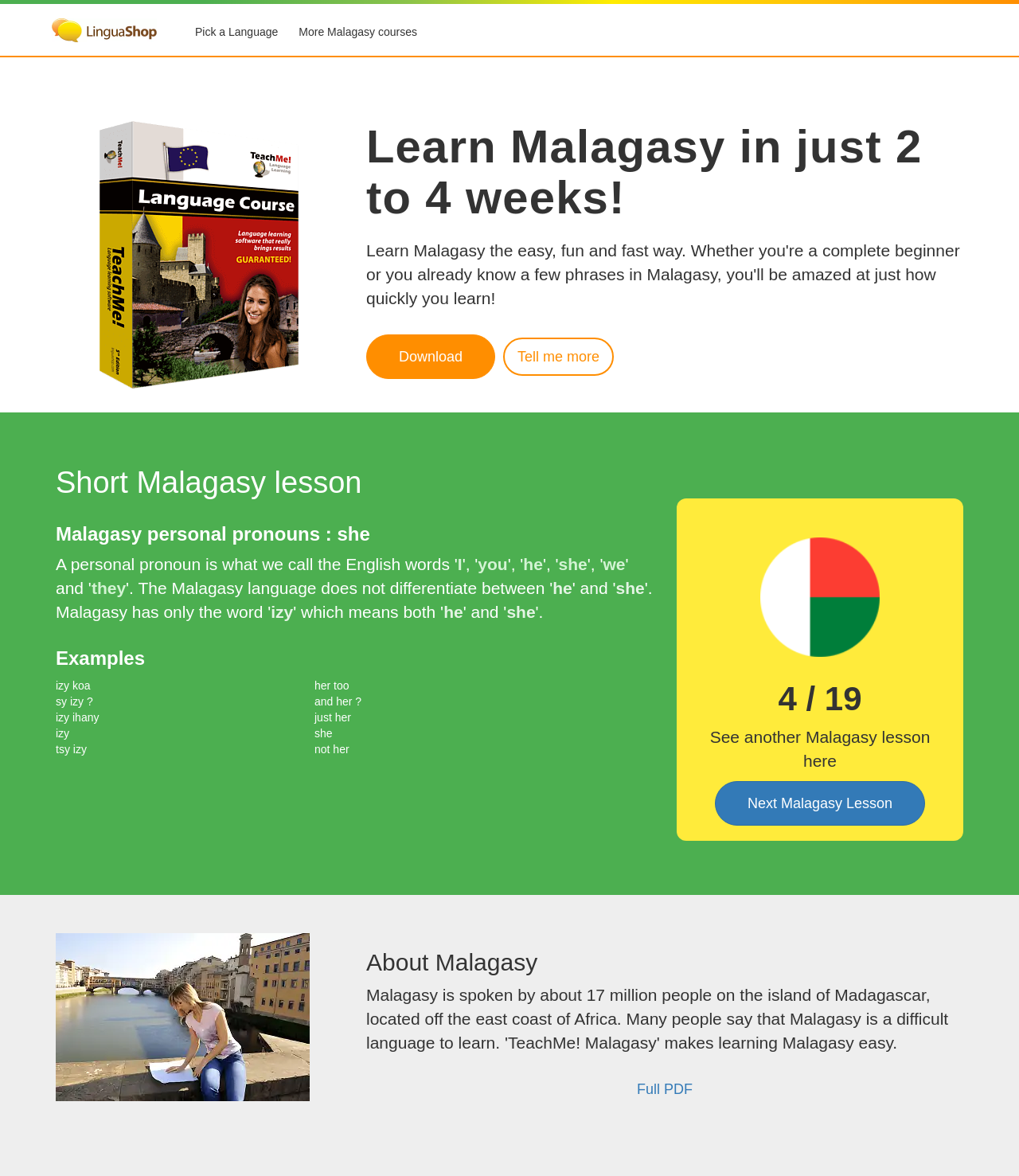Identify and provide the main heading of the webpage.

Learn Mala­gasy in just 2 to 4 weeks!